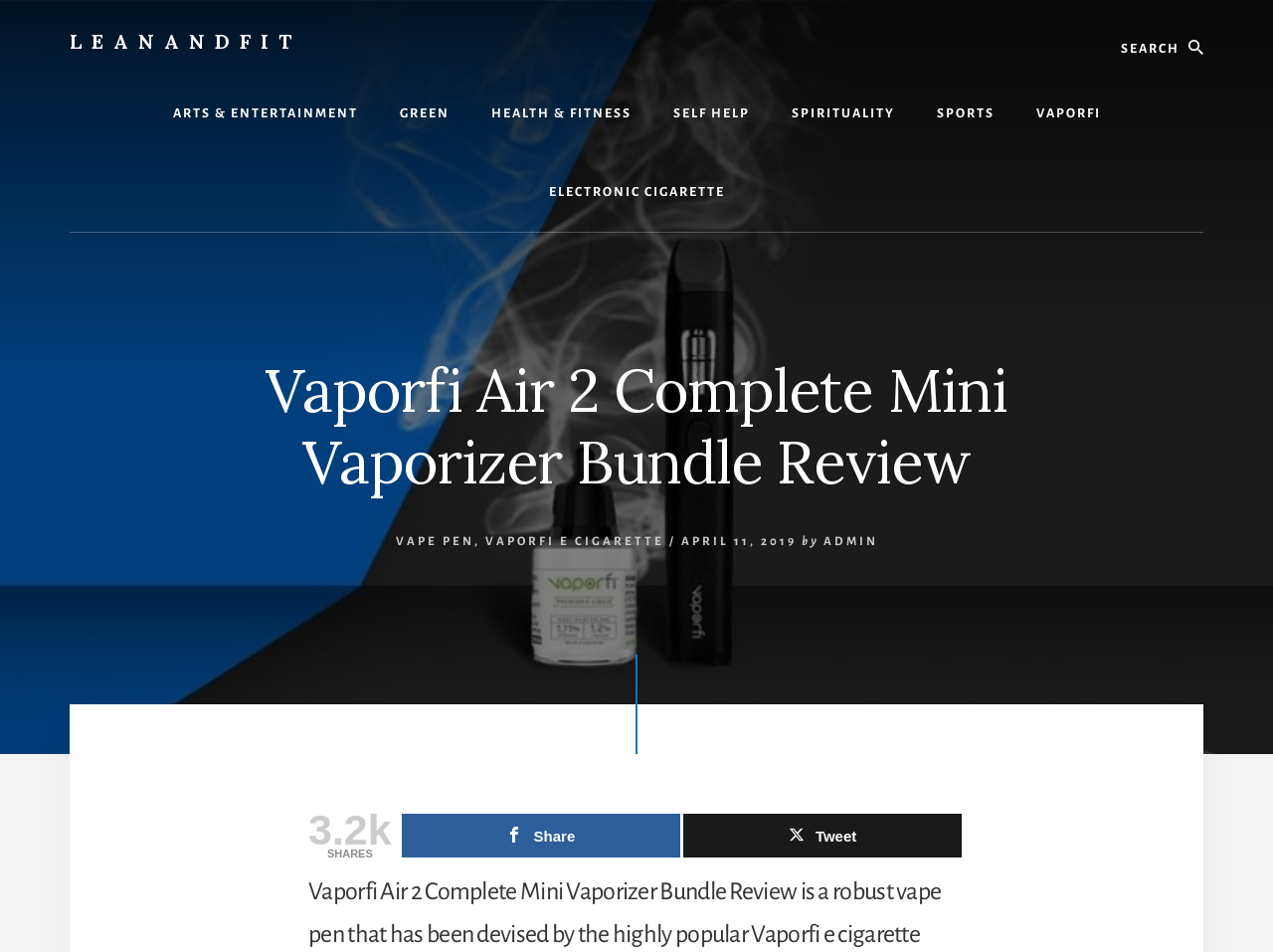Find the bounding box coordinates of the element to click in order to complete the given instruction: "Search for something."

[0.723, 0.021, 0.945, 0.078]